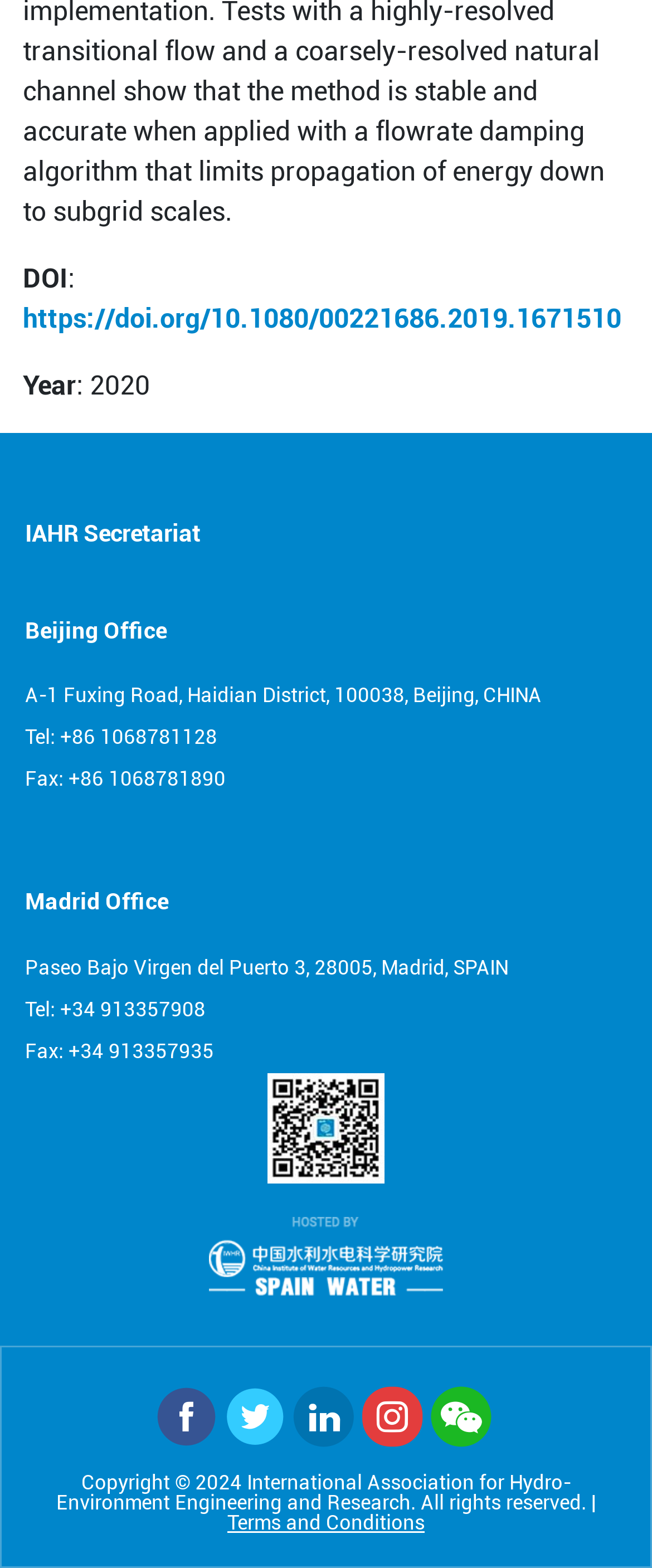Please determine the bounding box coordinates of the area that needs to be clicked to complete this task: 'Check the Madrid Office address'. The coordinates must be four float numbers between 0 and 1, formatted as [left, top, right, bottom].

[0.038, 0.61, 0.779, 0.625]